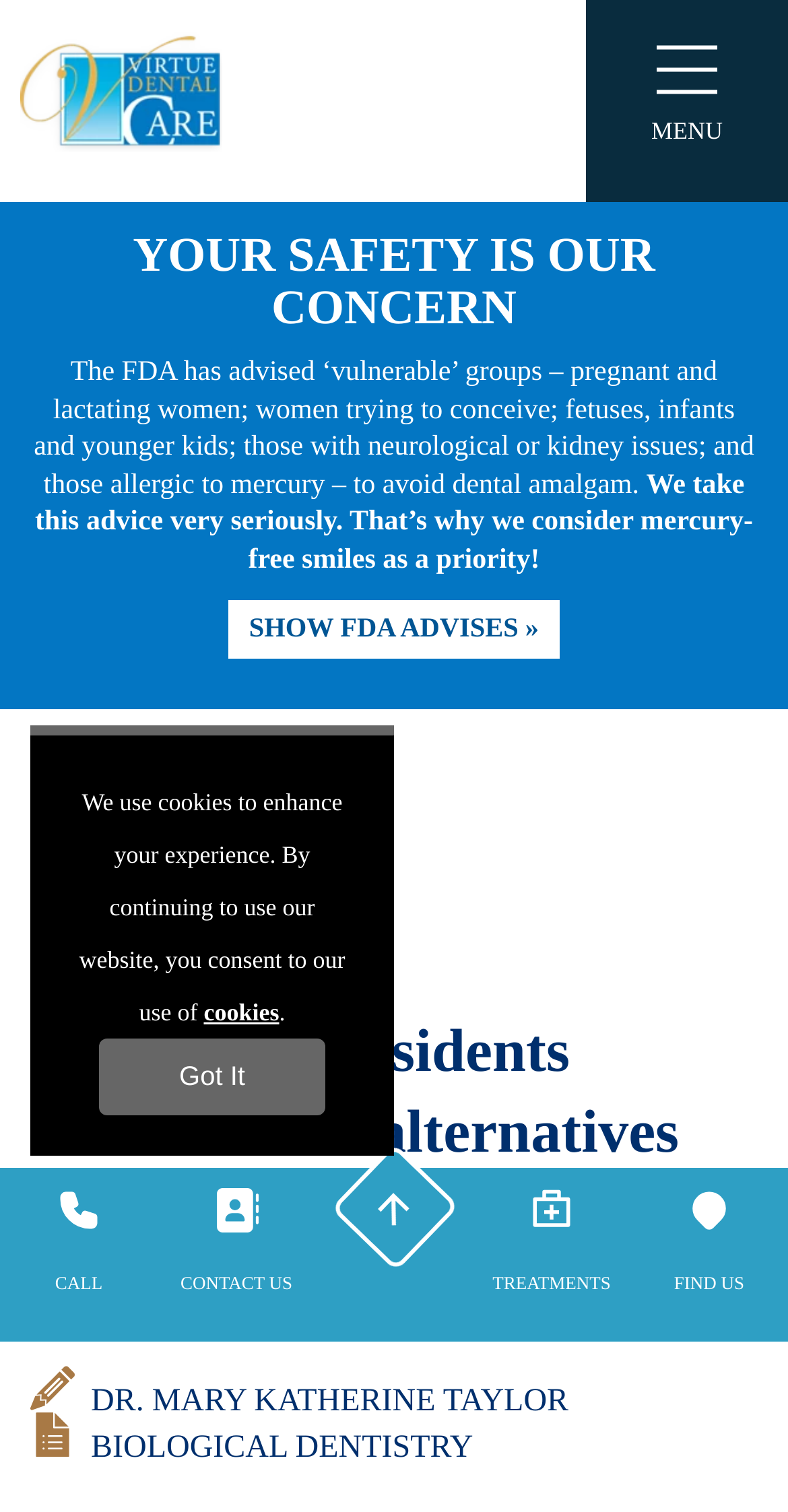Can you specify the bounding box coordinates for the region that should be clicked to fulfill this instruction: "Click the 'MENU' link".

[0.744, 0.0, 1.0, 0.134]